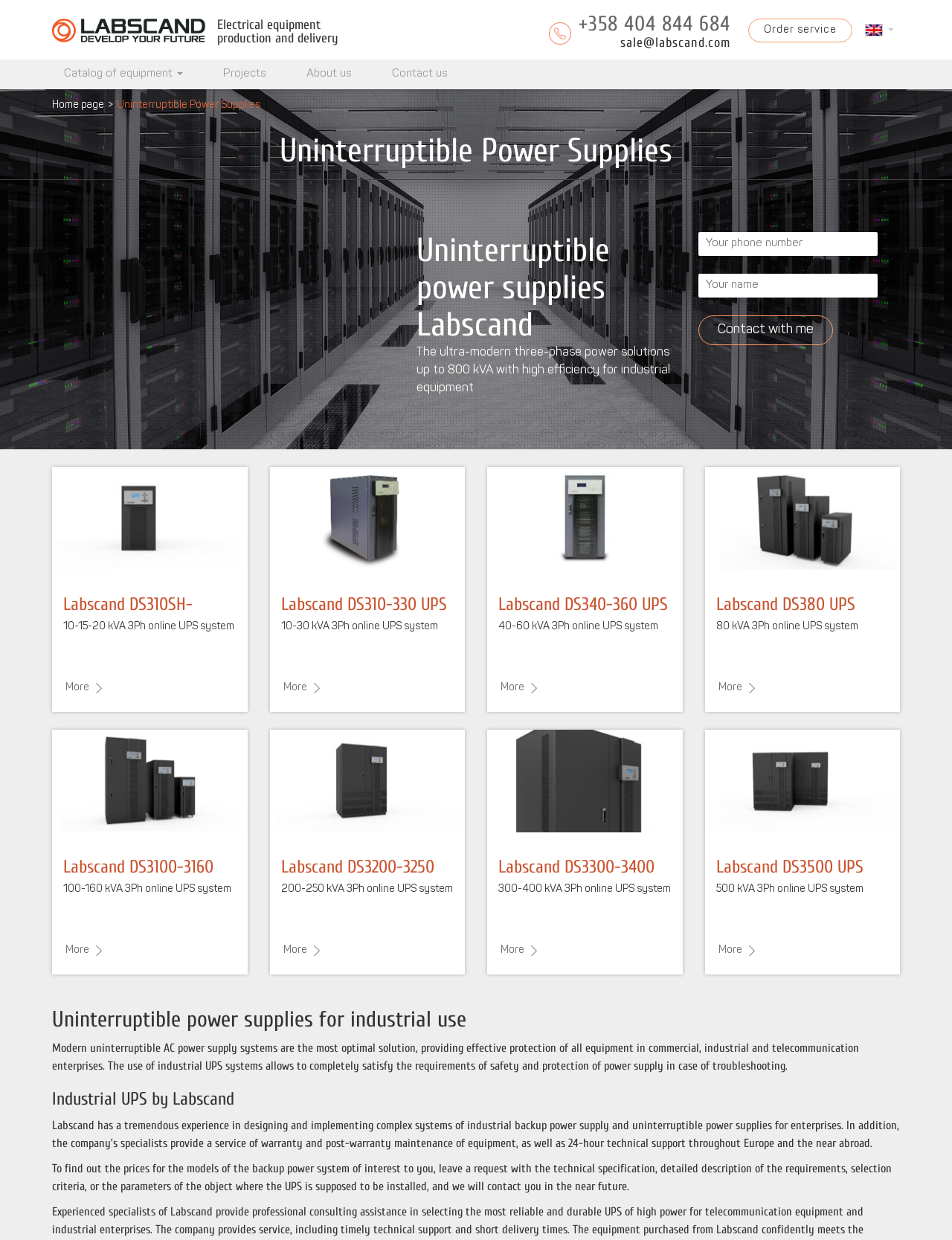Respond to the question below with a single word or phrase:
What is the purpose of industrial UPS systems?

Provide effective protection